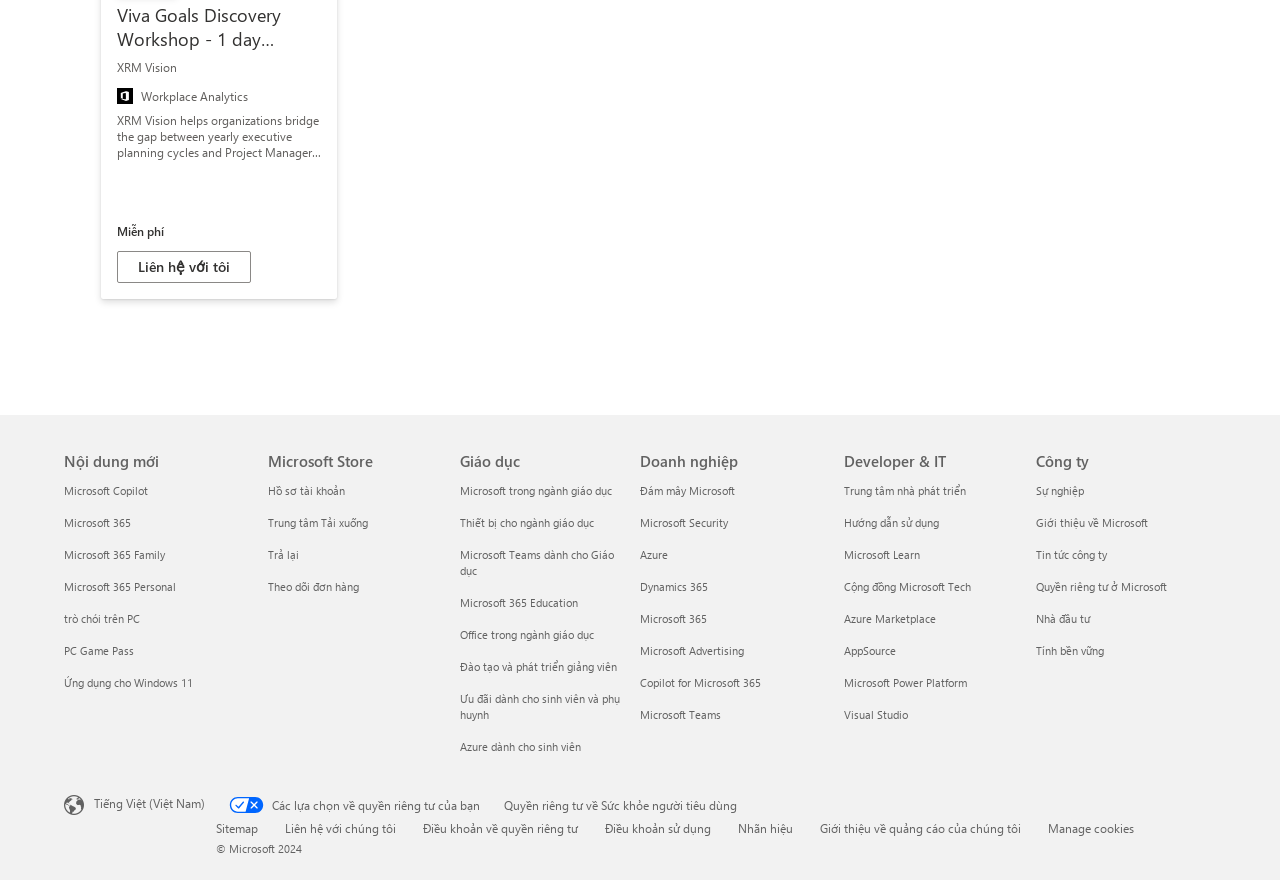Provide your answer in a single word or phrase: 
How many main categories are there in the navigation menu?

5